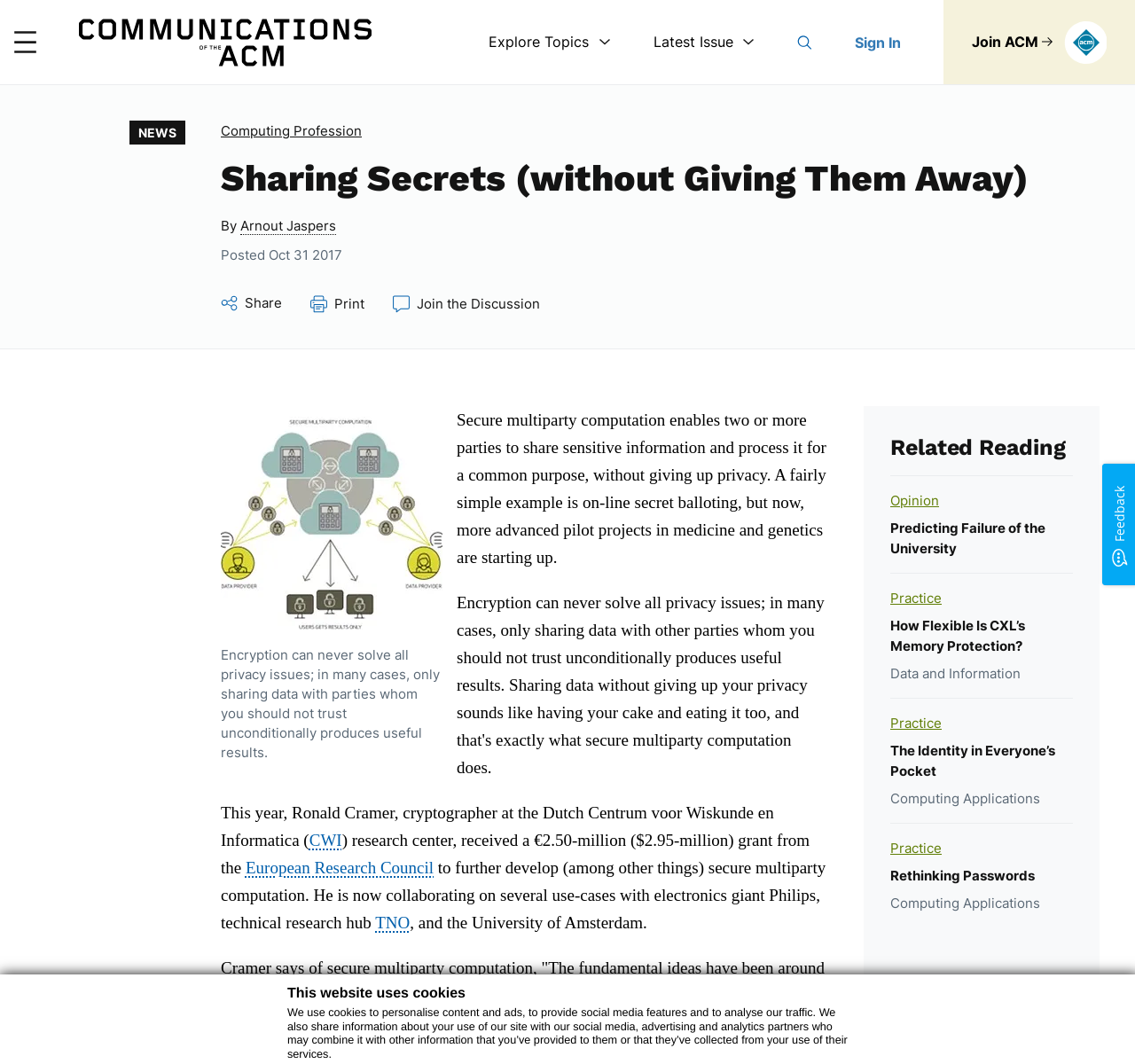Please find and give the text of the main heading on the webpage.

Sharing Secrets (without Giving Them Away)